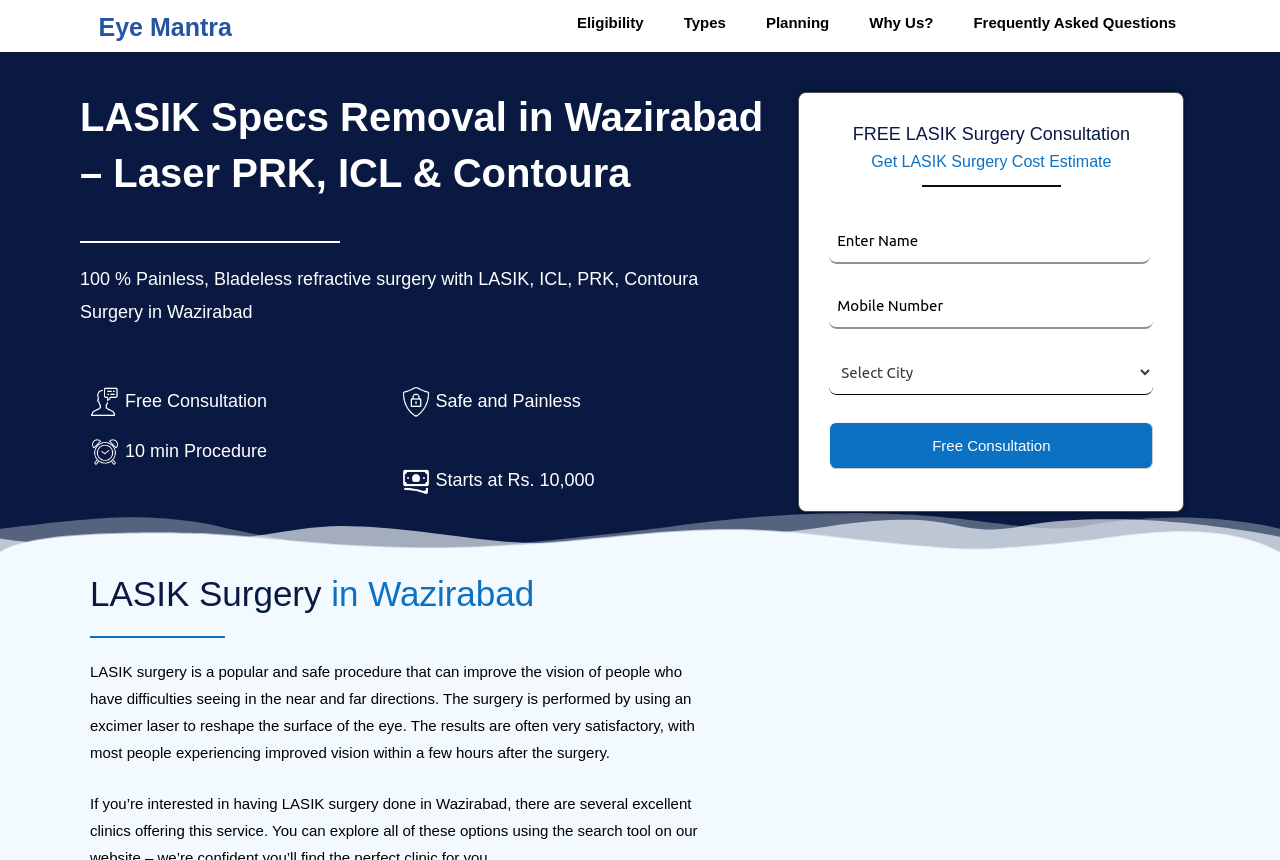Summarize the webpage in an elaborate manner.

The webpage is about LASIK surgery in Wazirabad, specifically highlighting the services offered by Eye Mantra. At the top, there are five menu toggle links: Eligibility, Types, Planning, Why Us?, and Frequently Asked Questions. Below these links, there is a heading that reads "LASIK Specs Removal in Wazirabad – Laser PRK, ICL & Contoura". 

Following this heading, there are four sections with images and corresponding text. The first section has an image labeled "free-consultation" and the text "Free Consultation". The second section has an image labeled "ten-min-procedure" and the text "10 min Procedure". The third section has an image labeled "safe-painless-procedure" and the text "Safe and Painless". The fourth section has an image labeled "insurance-emi-options" and the text "Starts at Rs. 10,000".

Below these sections, there are two headings: "FREE LASIK Surgery Consultation" and "Get LASIK Surgery Cost Estimate". Under these headings, there is a form with input fields for name, mobile number, and city, along with a "Free Consultation" button.

Further down, there is a heading "LASIK Surgery in Wazirabad" followed by a paragraph of text that explains the LASIK surgery procedure and its benefits.